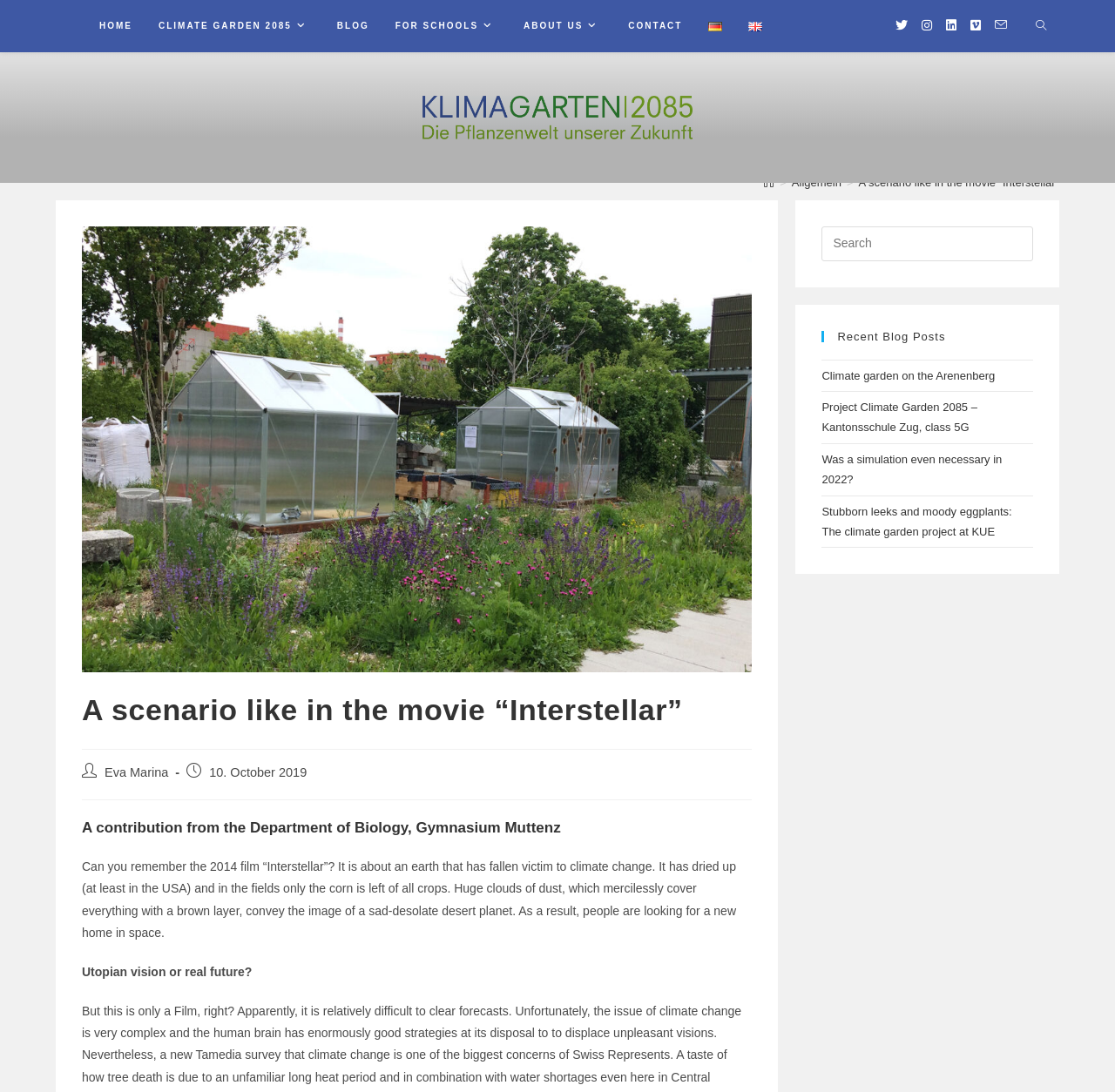Please find the bounding box coordinates of the element that needs to be clicked to perform the following instruction: "Visit Instagram". The bounding box coordinates should be four float numbers between 0 and 1, represented as [left, top, right, bottom].

[0.82, 0.018, 0.842, 0.029]